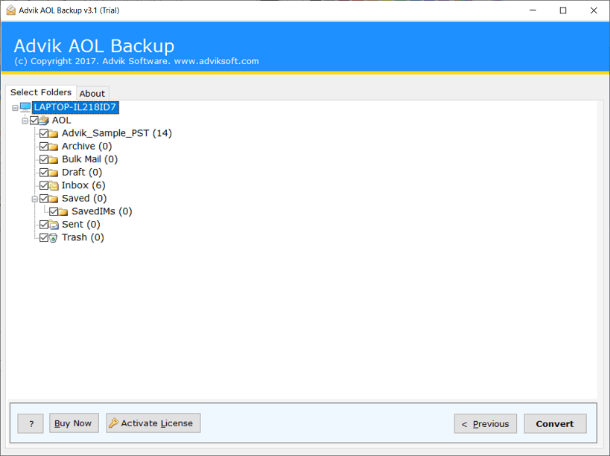Give a concise answer using one word or a phrase to the following question:
What are the two action buttons at the bottom right?

Previous and Convert